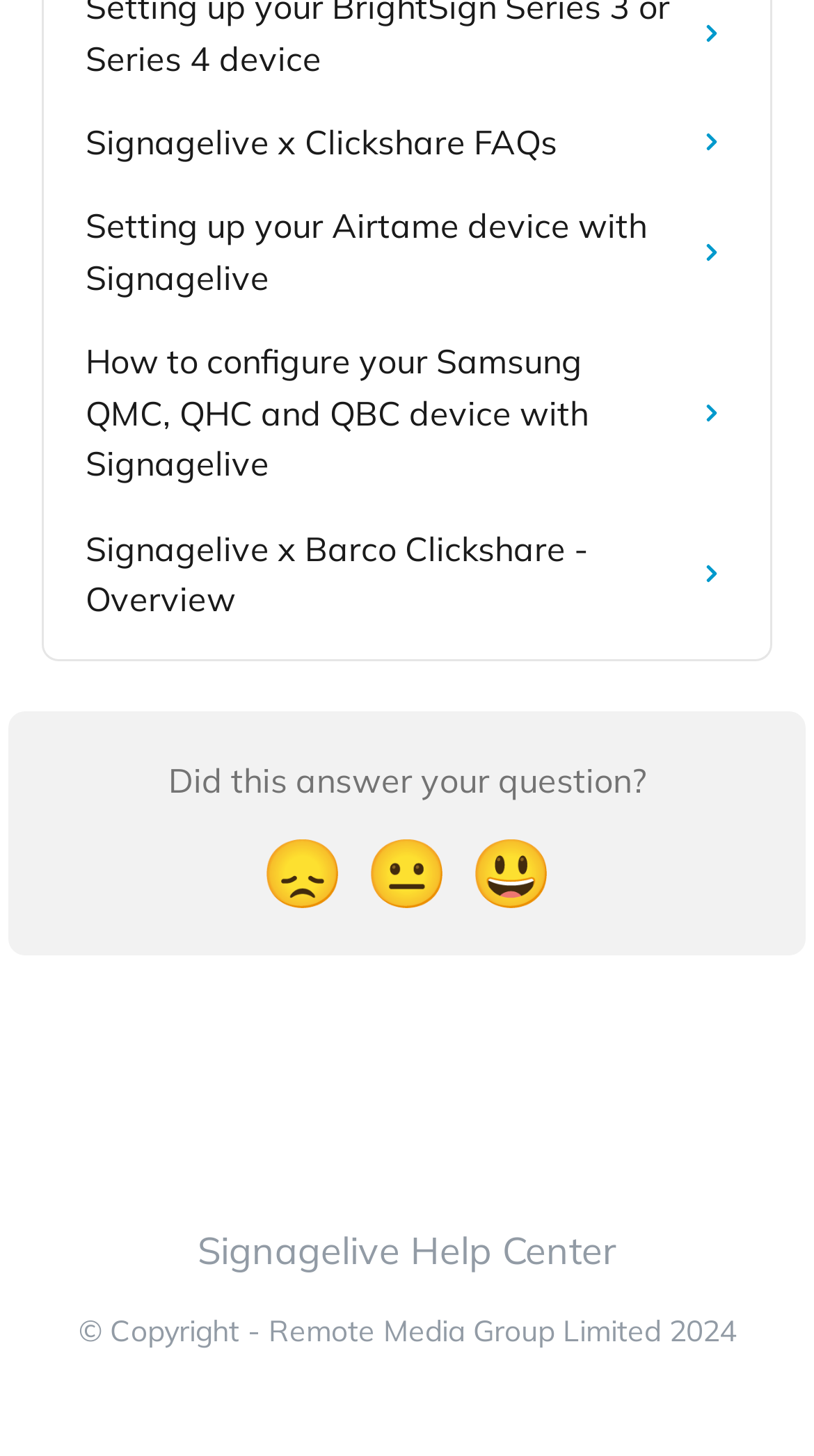Locate the bounding box coordinates of the clickable region necessary to complete the following instruction: "Click on the 'Signagelive Help Center' link". Provide the coordinates in the format of four float numbers between 0 and 1, i.e., [left, top, right, bottom].

[0.242, 0.843, 0.758, 0.876]